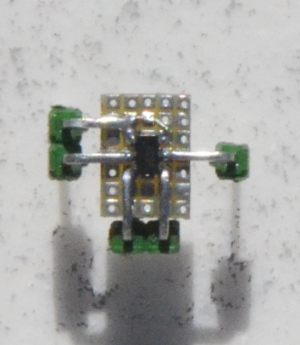Respond with a single word or phrase to the following question:
What type of projects may utilize this circuit board configuration?

Motor control systems